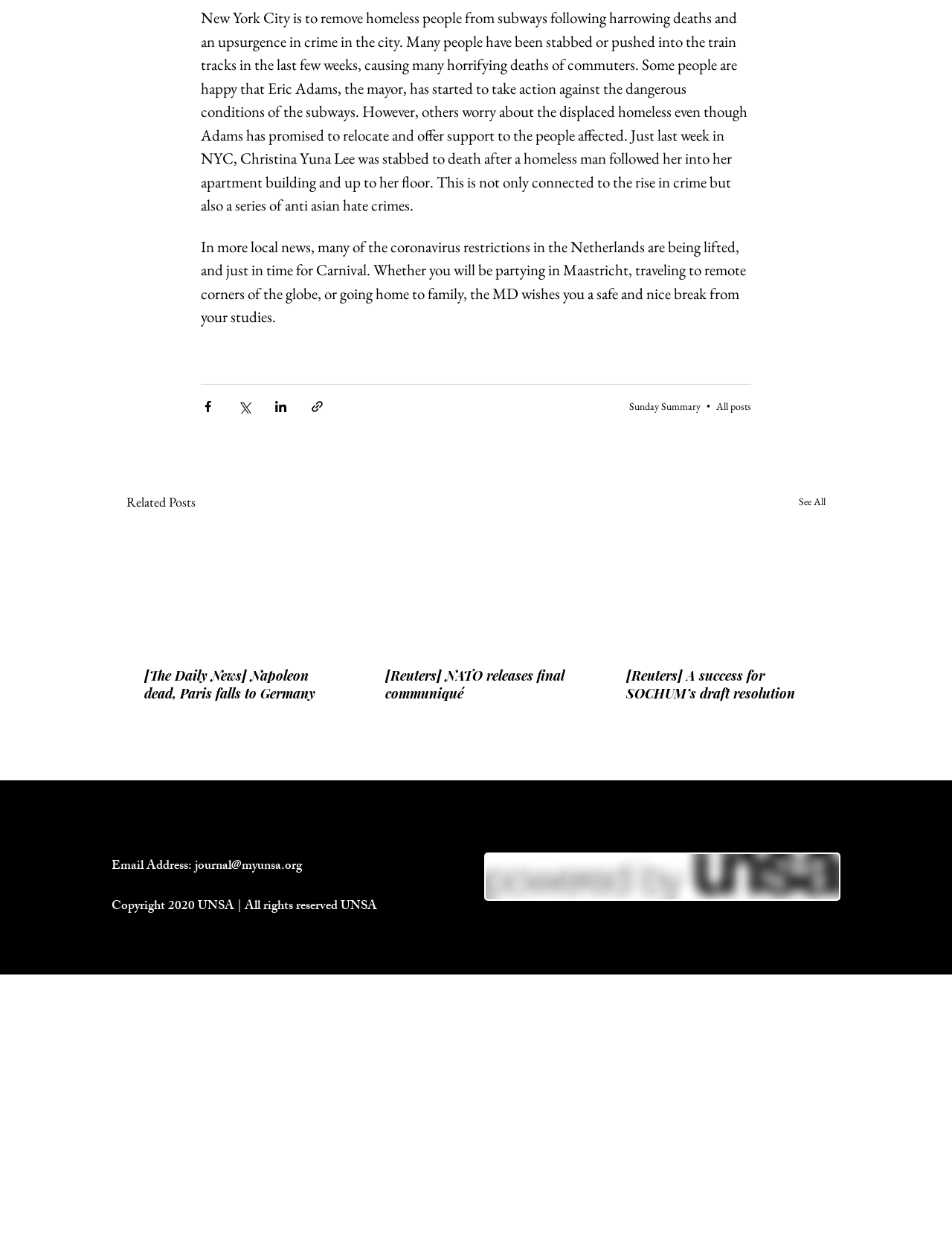Please determine the bounding box coordinates of the element's region to click in order to carry out the following instruction: "See All related posts". The coordinates should be four float numbers between 0 and 1, i.e., [left, top, right, bottom].

[0.839, 0.393, 0.867, 0.41]